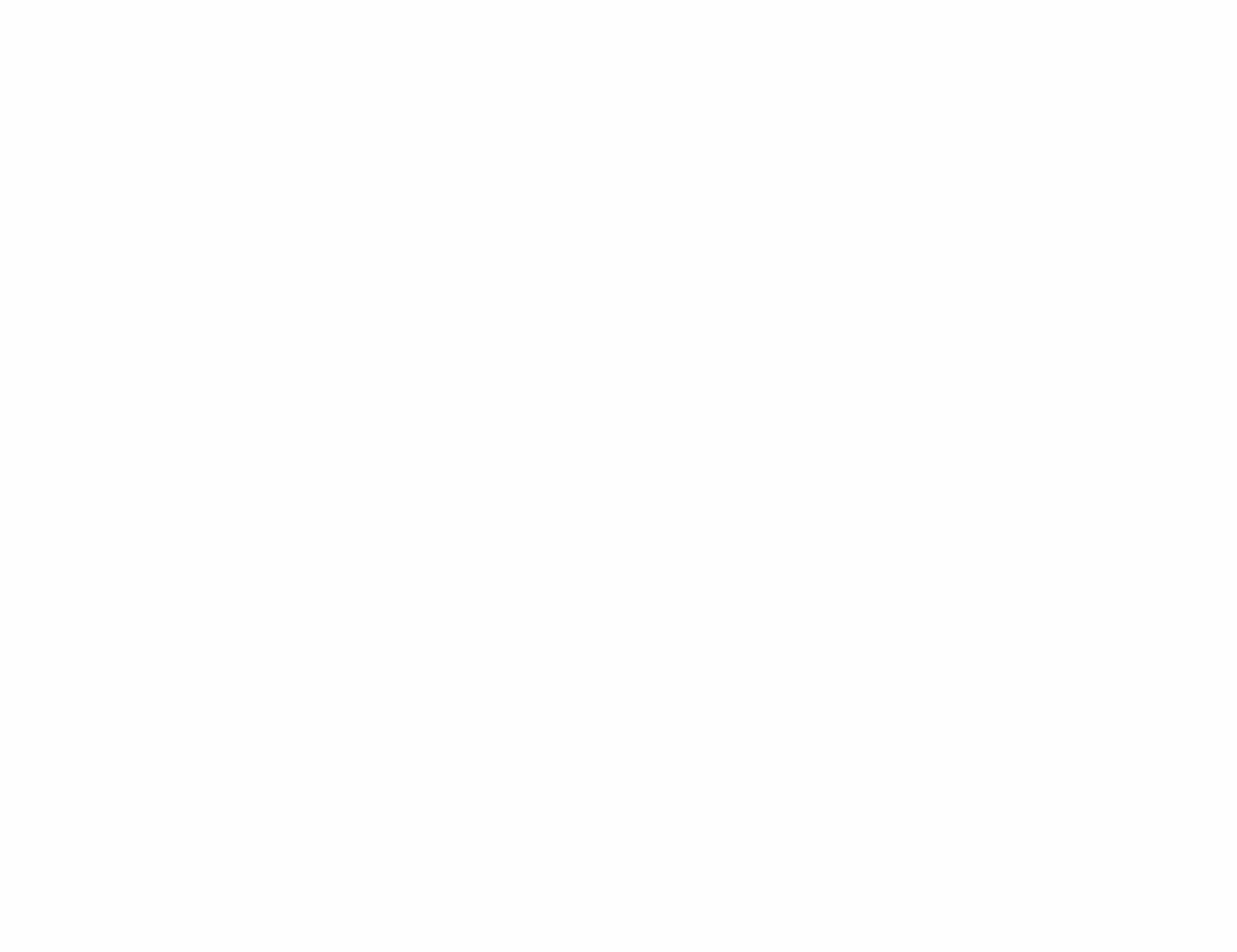Find and indicate the bounding box coordinates of the region you should select to follow the given instruction: "Visit Alrek legesenter's website".

[0.052, 0.462, 0.177, 0.488]